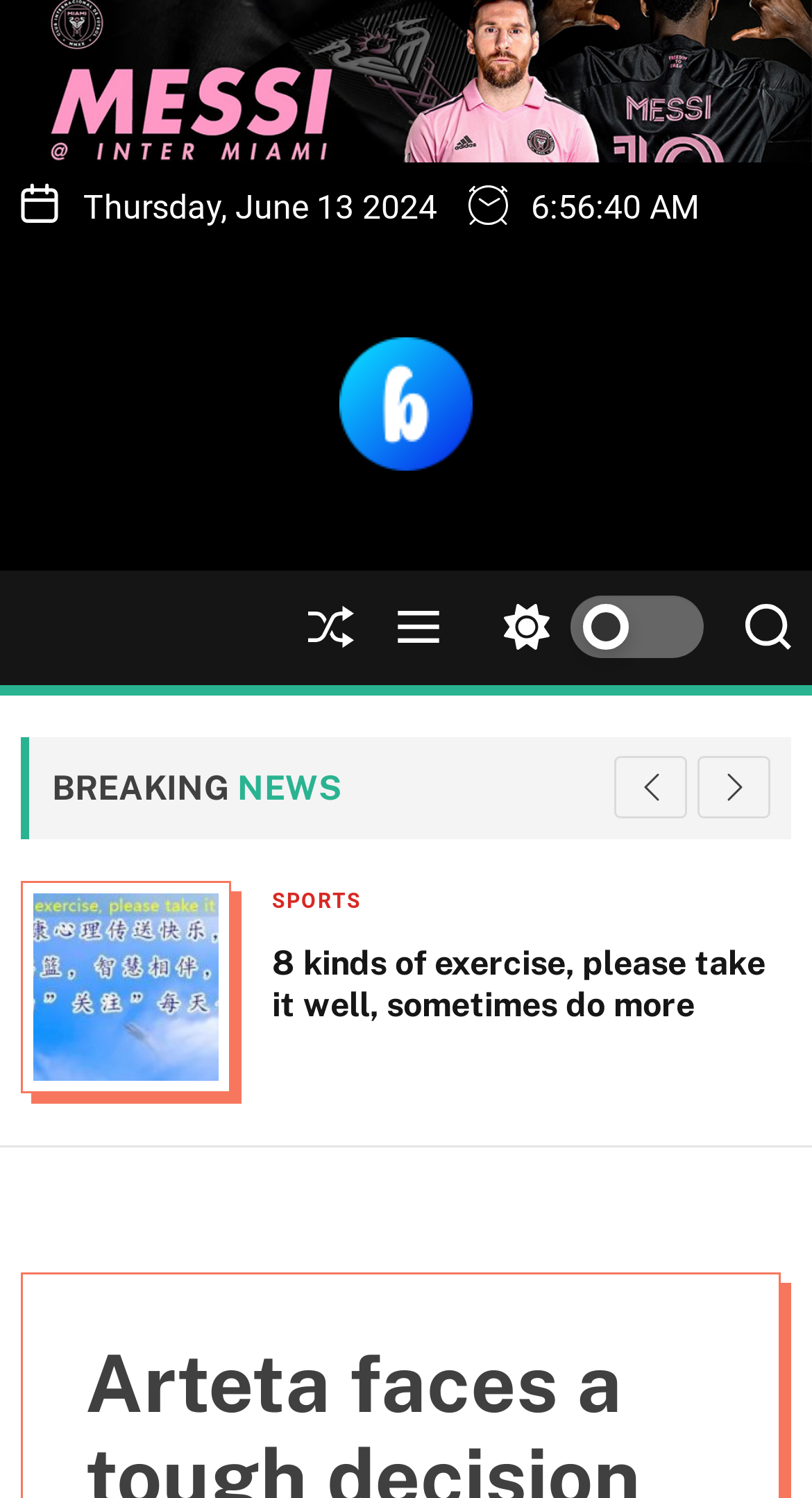What is the date mentioned on the webpage?
Kindly answer the question with as much detail as you can.

I found the date 'Thursday, June 13 2024' on the webpage, which is located at the top section of the page, indicating the publication date of the article or news.